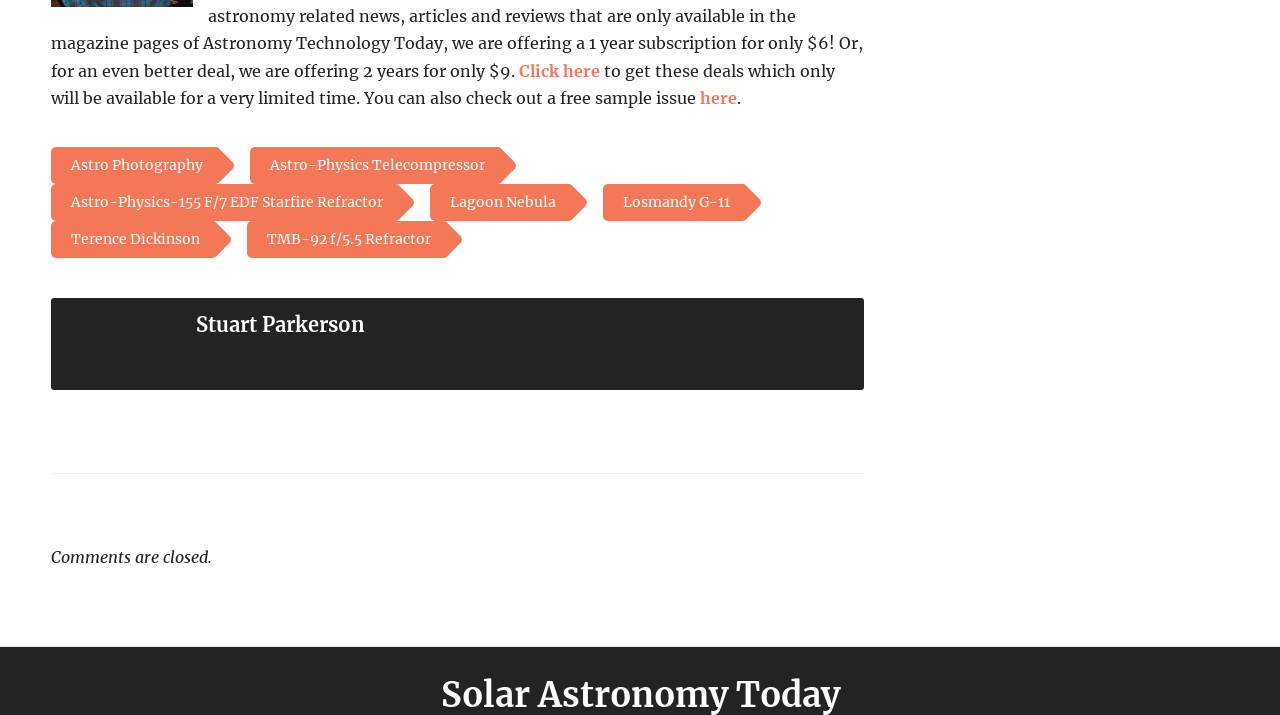How many links are in the footer?
Refer to the image and offer an in-depth and detailed answer to the question.

I counted the number of links in the footer section, which are 'Astro Photography', 'Astro-Physics Telecompressor', 'Astro-Physics-155 F/7 EDF Starfire Refractor', 'Lagoon Nebula', 'Losmandy G-11', and 'Terence Dickinson'.